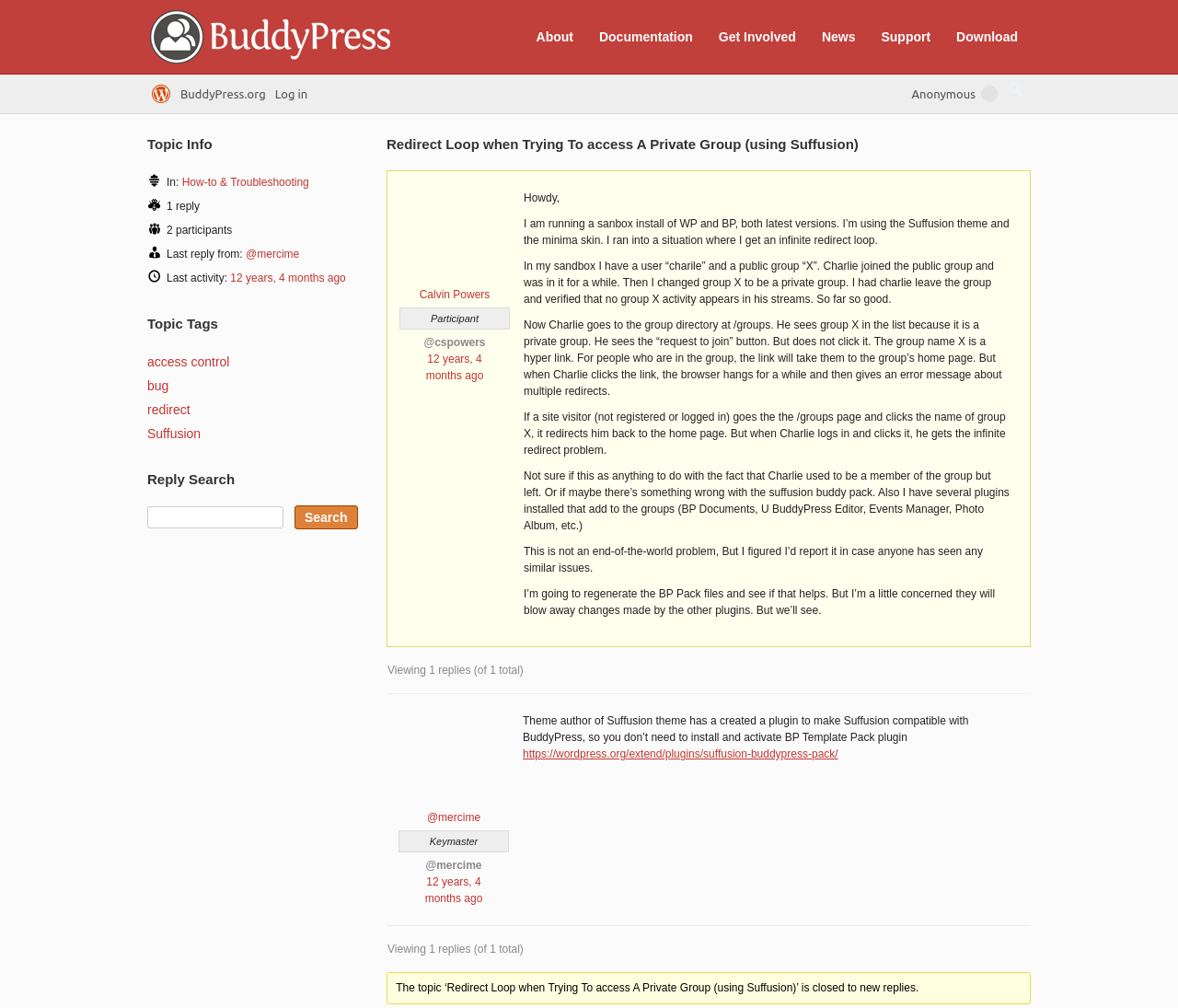Answer the following inquiry with a single word or phrase:
How many replies are there to this topic?

1